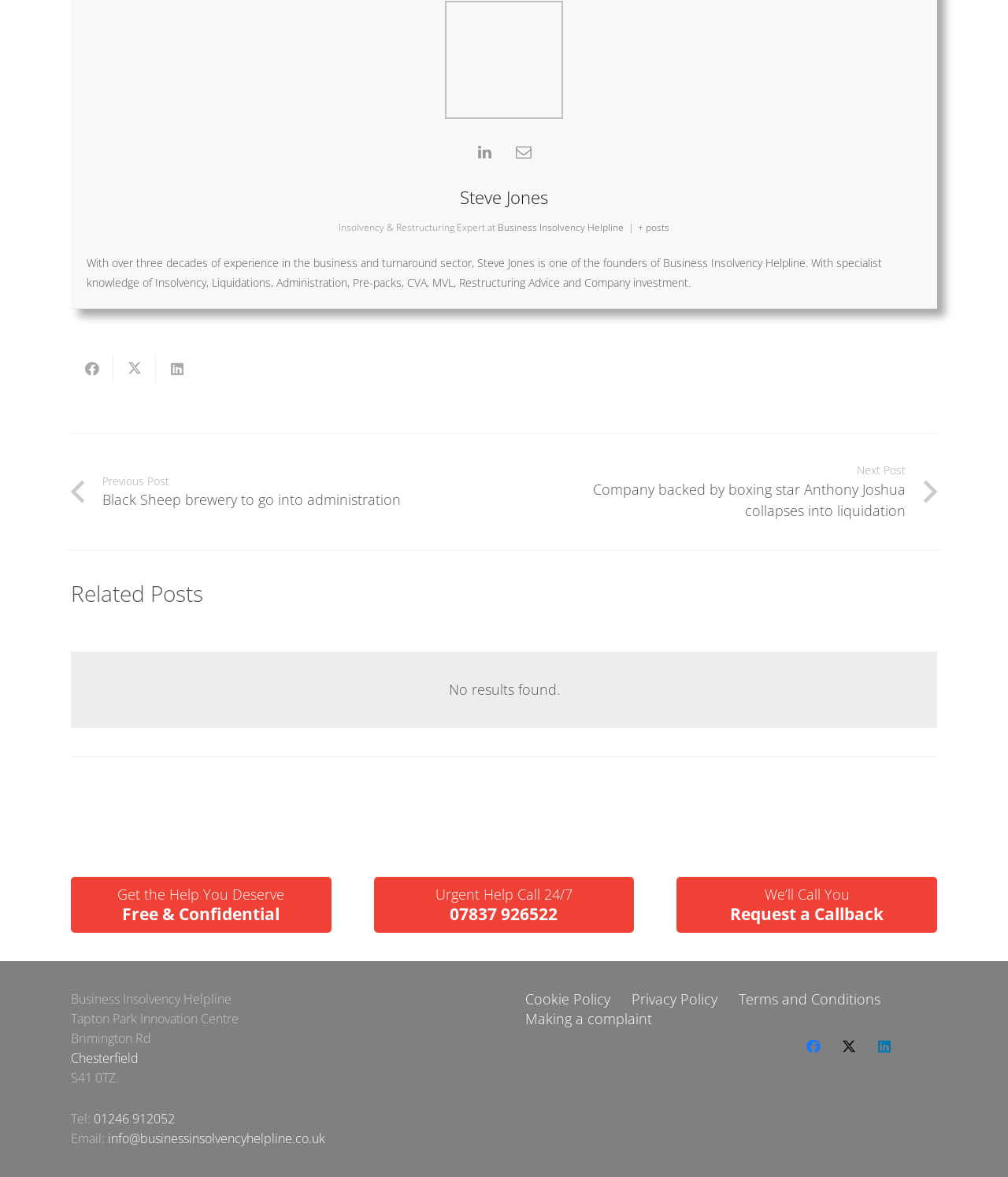Locate the bounding box coordinates of the area that needs to be clicked to fulfill the following instruction: "View Steve Jones's Linkedin profile". The coordinates should be in the format of four float numbers between 0 and 1, namely [left, top, right, bottom].

[0.468, 0.118, 0.494, 0.141]